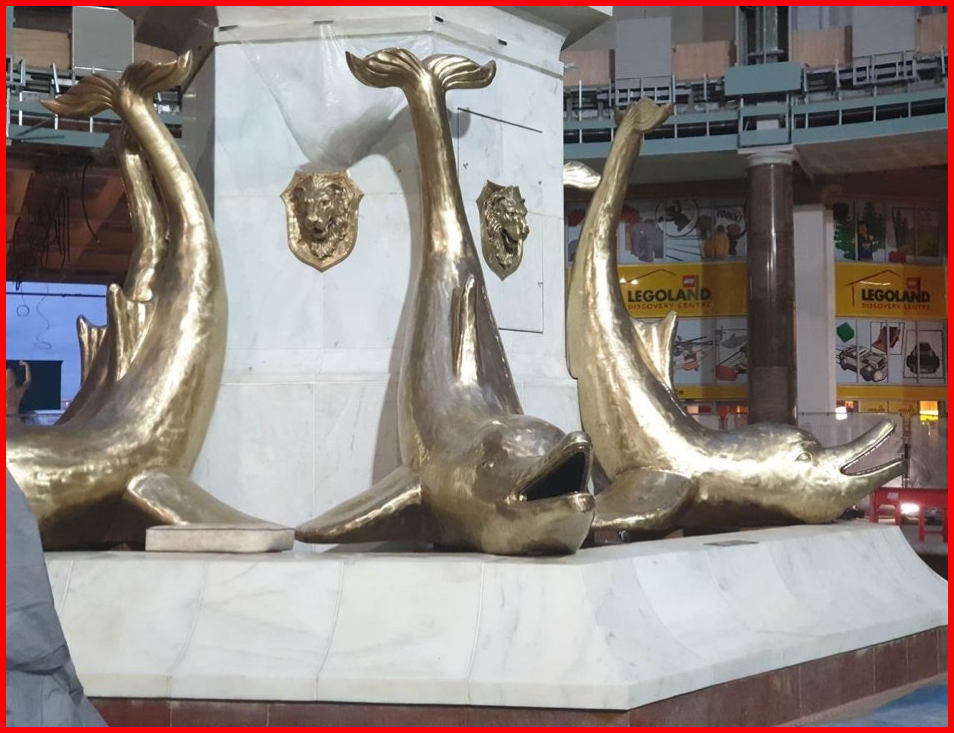Provide a comprehensive description of the image.

This image showcases a striking installation of three dolphin sculptures, crafted in a gleaming golden finish. The dolphins are poised atop a marble pedestal, each with playful expressions, contributing to a lively atmosphere. The central location of this artwork, likely in a public or entertainment space, suggests it is designed to captivate and engage visitors. Behind the dolphins, there are hints of a bustling environment, with colorful signage visible, indicating a proximity to attractions or facilities, possibly a theme park or shopping center. The combination of the shimmering sculptures and the vibrant backdrop enhances the overall experience, inviting onlookers to appreciate both the artistry and the lively setting.